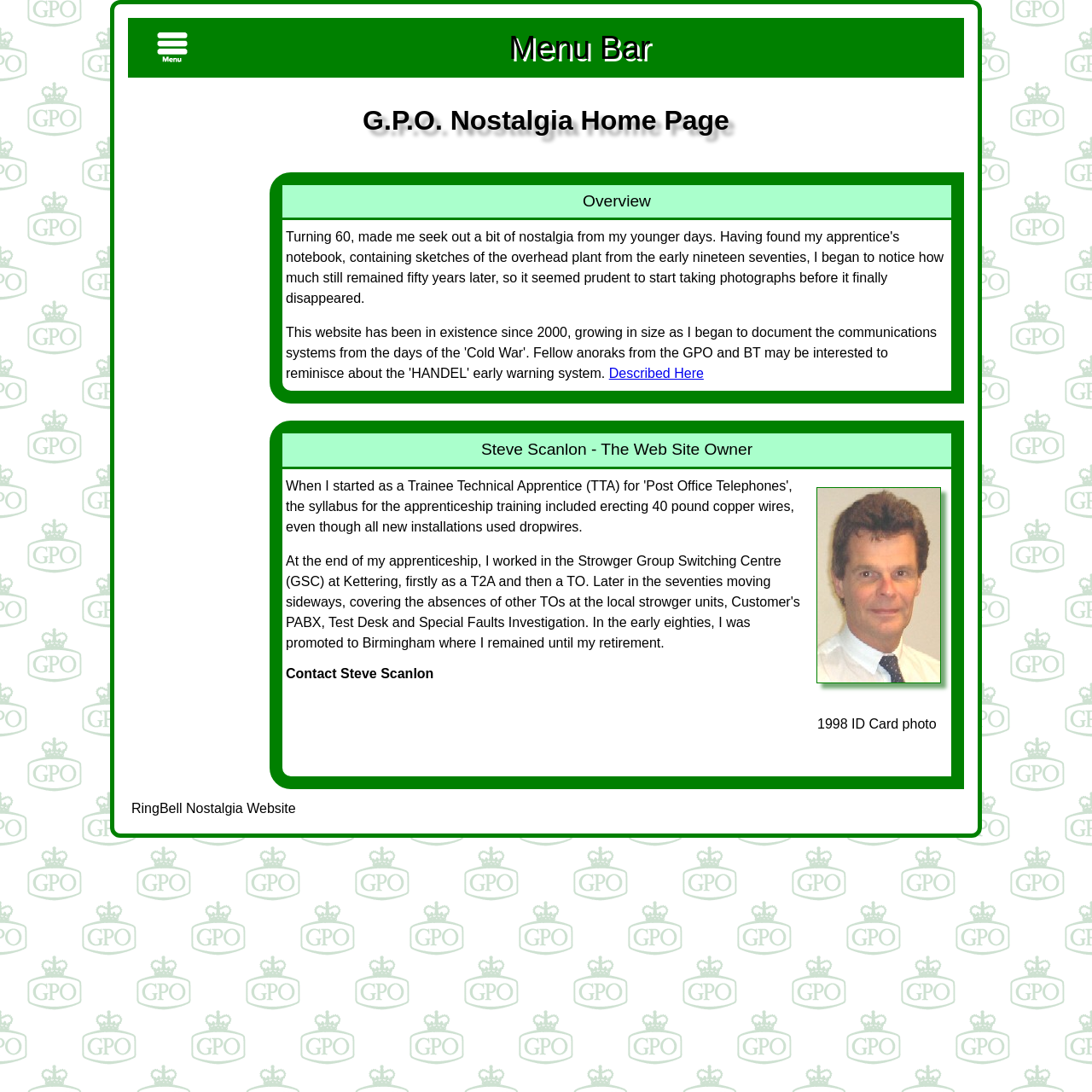Determine the bounding box coordinates for the UI element matching this description: "Described Here".

[0.558, 0.335, 0.644, 0.349]